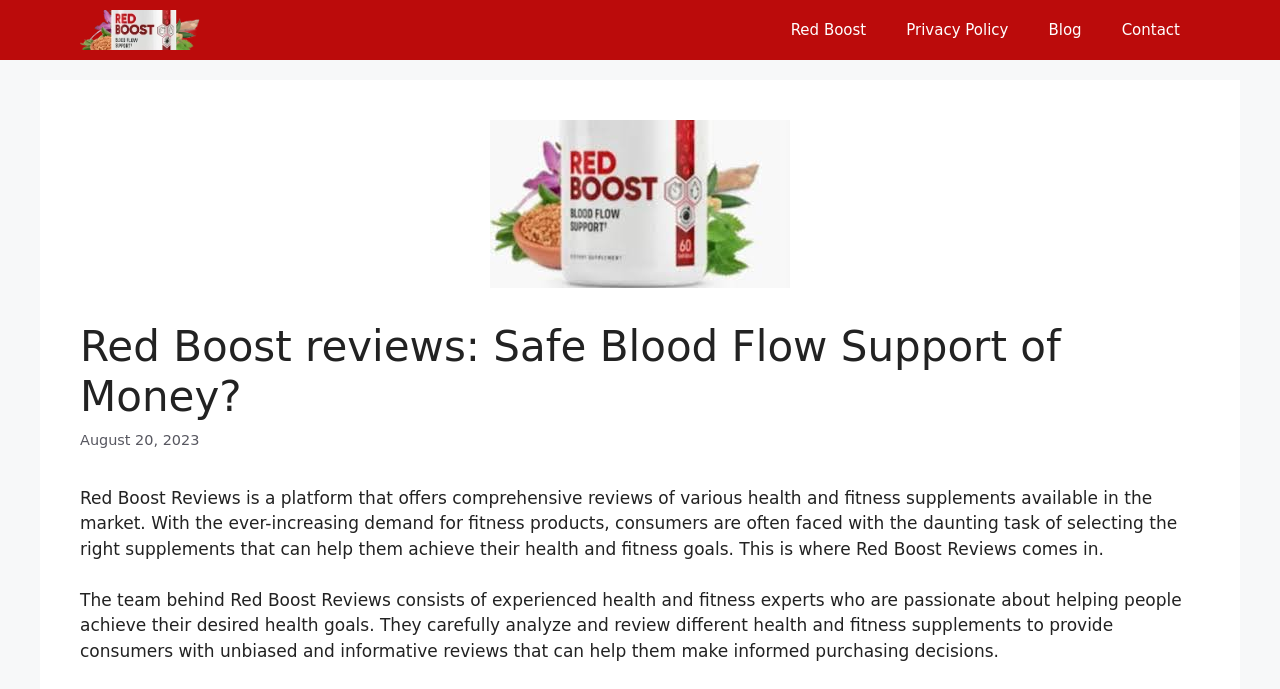Generate a thorough explanation of the webpage's elements.

The webpage is about Red Boost reviews, a platform that provides comprehensive reviews of various health and fitness supplements. At the top, there is a navigation bar with four links: "Red Boost Reviews – Does Hard Wood Tonic Blood Flow Support Work?", "Red Boost", "Privacy Policy", "Blog", and "Contact". 

Below the navigation bar, there is a header section with a heading that reads "Red Boost reviews: Safe Blood Flow Support of Money?" and a timestamp "August 20, 2023" to the right of the heading. 

The main content of the webpage is divided into two paragraphs. The first paragraph explains the purpose of Red Boost Reviews, which is to help consumers select the right supplements to achieve their health and fitness goals. The second paragraph describes the team behind Red Boost Reviews, consisting of experienced health and fitness experts who provide unbiased and informative reviews to help consumers make informed purchasing decisions.